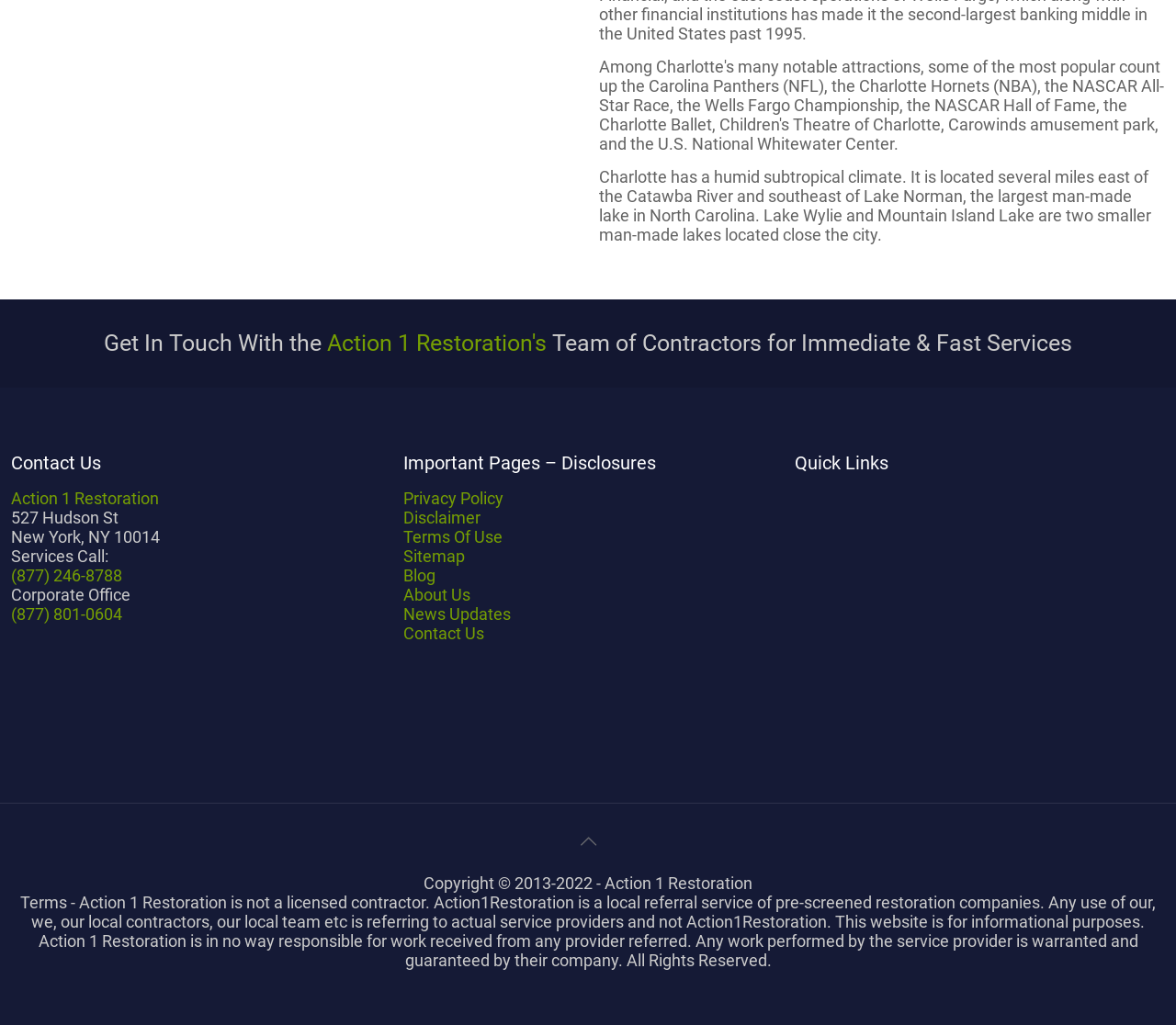Find the bounding box coordinates of the area to click in order to follow the instruction: "Call (877) 246-8788".

[0.009, 0.552, 0.104, 0.571]